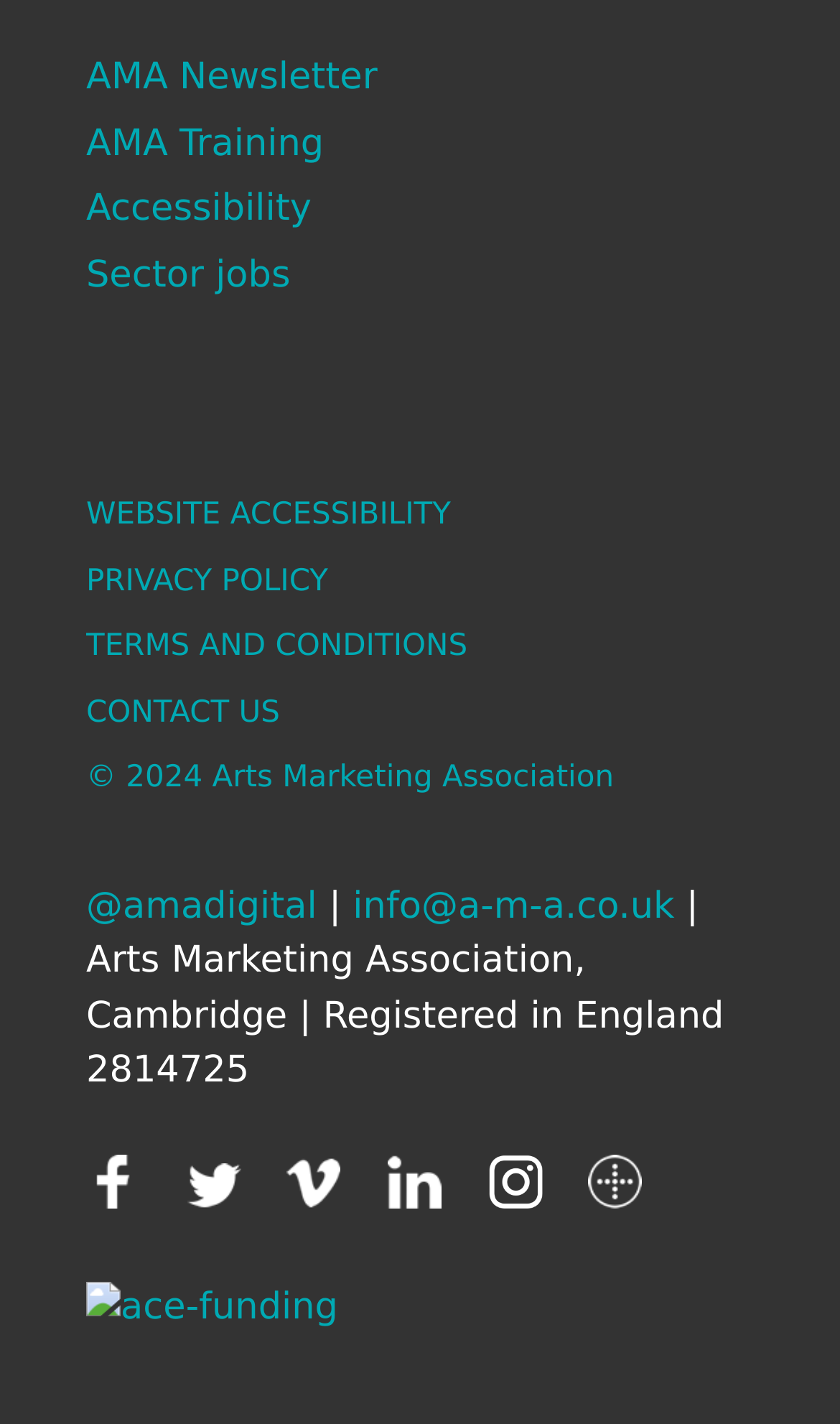Please determine the bounding box of the UI element that matches this description: @amadigital. The coordinates should be given as (top-left x, top-left y, bottom-right x, bottom-right y), with all values between 0 and 1.

[0.103, 0.622, 0.378, 0.652]